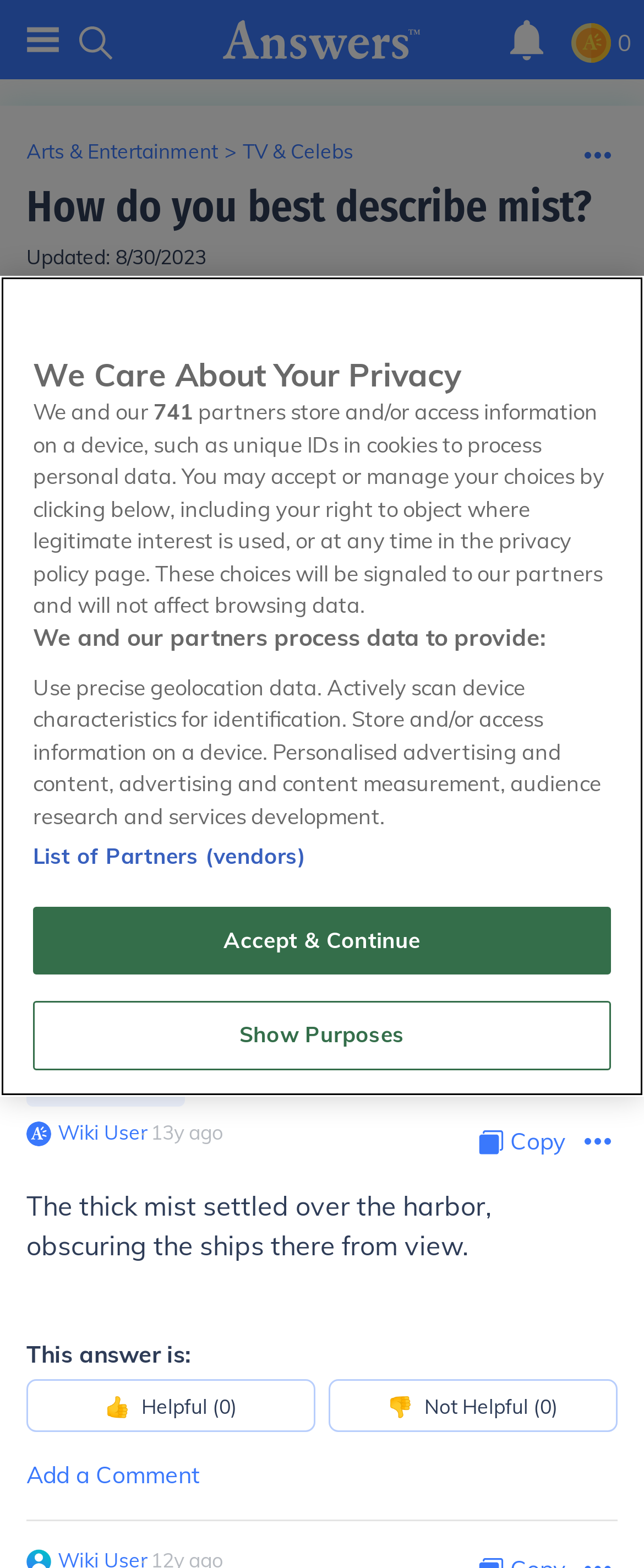Determine the bounding box for the described UI element: "👎 Not Helpful (0)".

[0.51, 0.479, 0.959, 0.513]